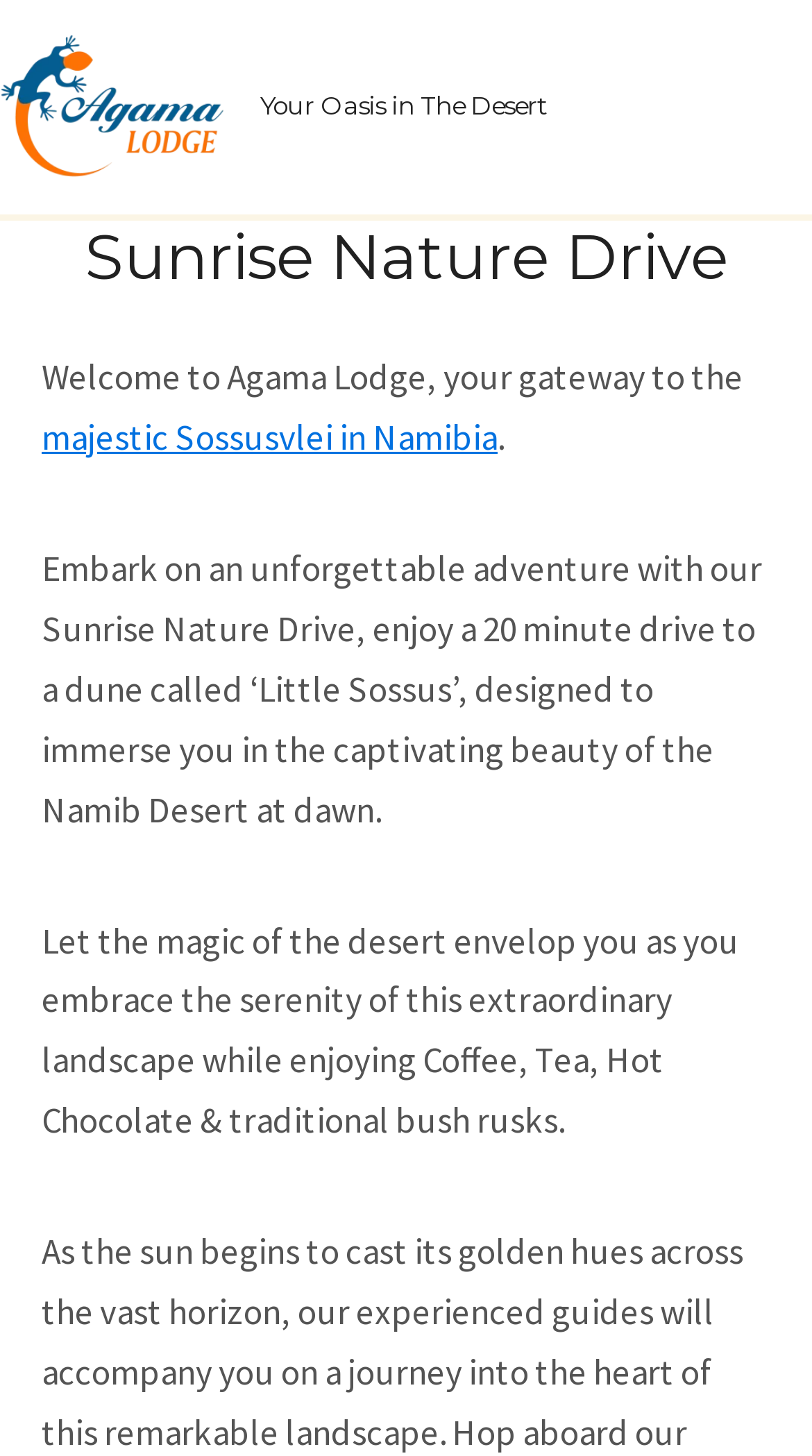Identify and extract the main heading of the webpage.

Sunrise Nature Drive